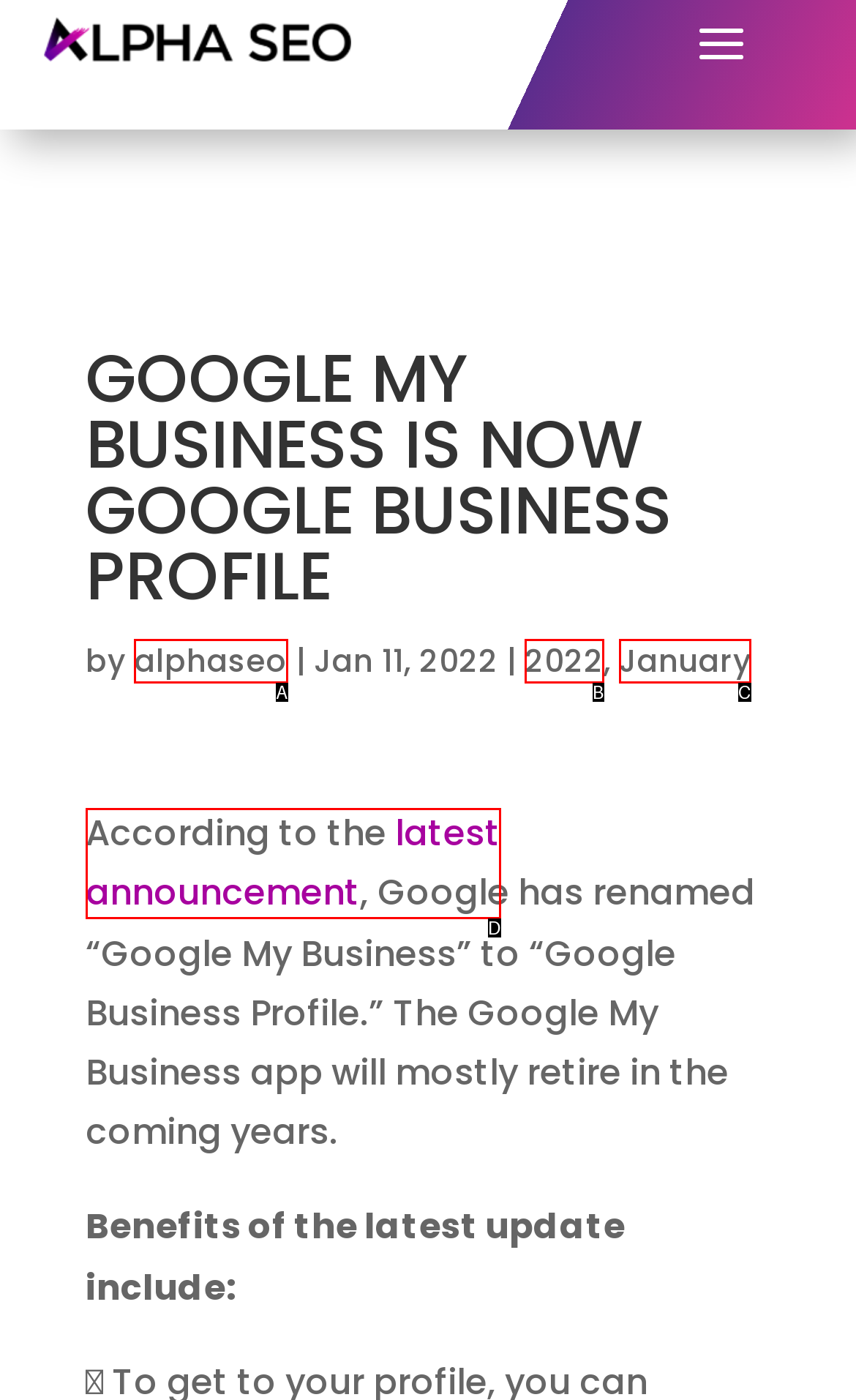Select the HTML element that corresponds to the description: latest announcement. Answer with the letter of the matching option directly from the choices given.

D